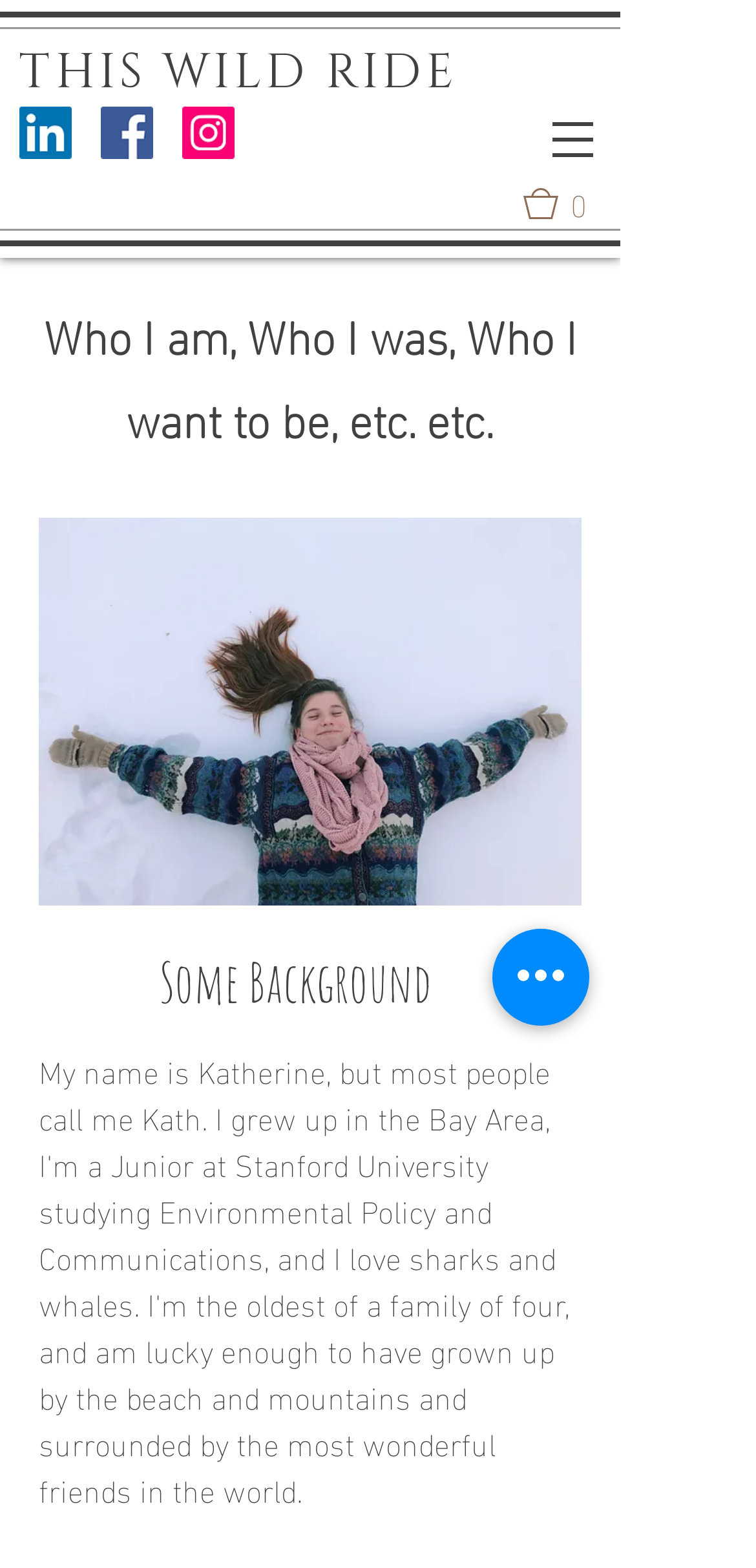What is the name of the website?
Based on the image content, provide your answer in one word or a short phrase.

Ths Wild Ride